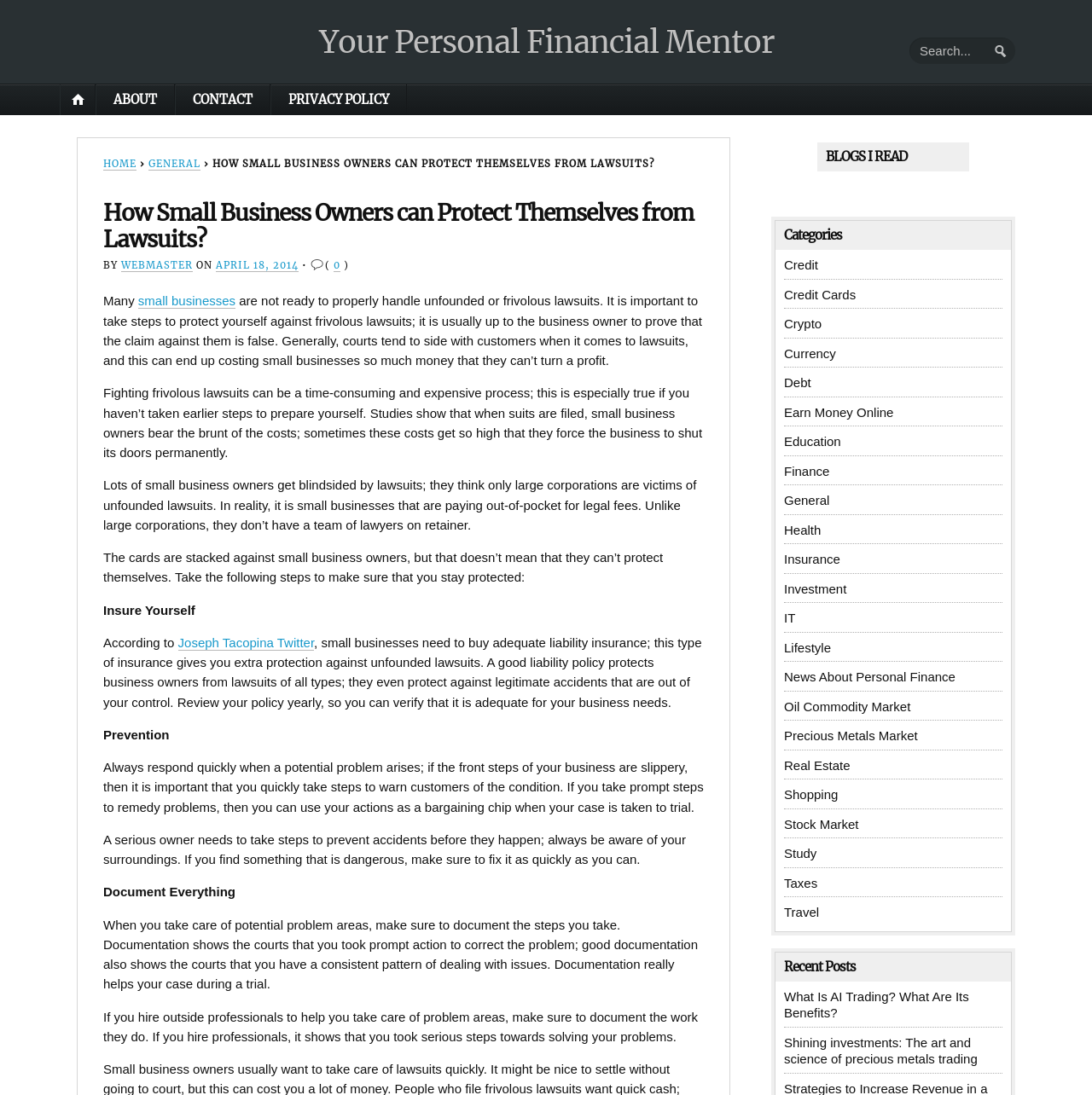Please determine the bounding box coordinates of the element to click on in order to accomplish the following task: "Search Fender Support". Ensure the coordinates are four float numbers ranging from 0 to 1, i.e., [left, top, right, bottom].

None